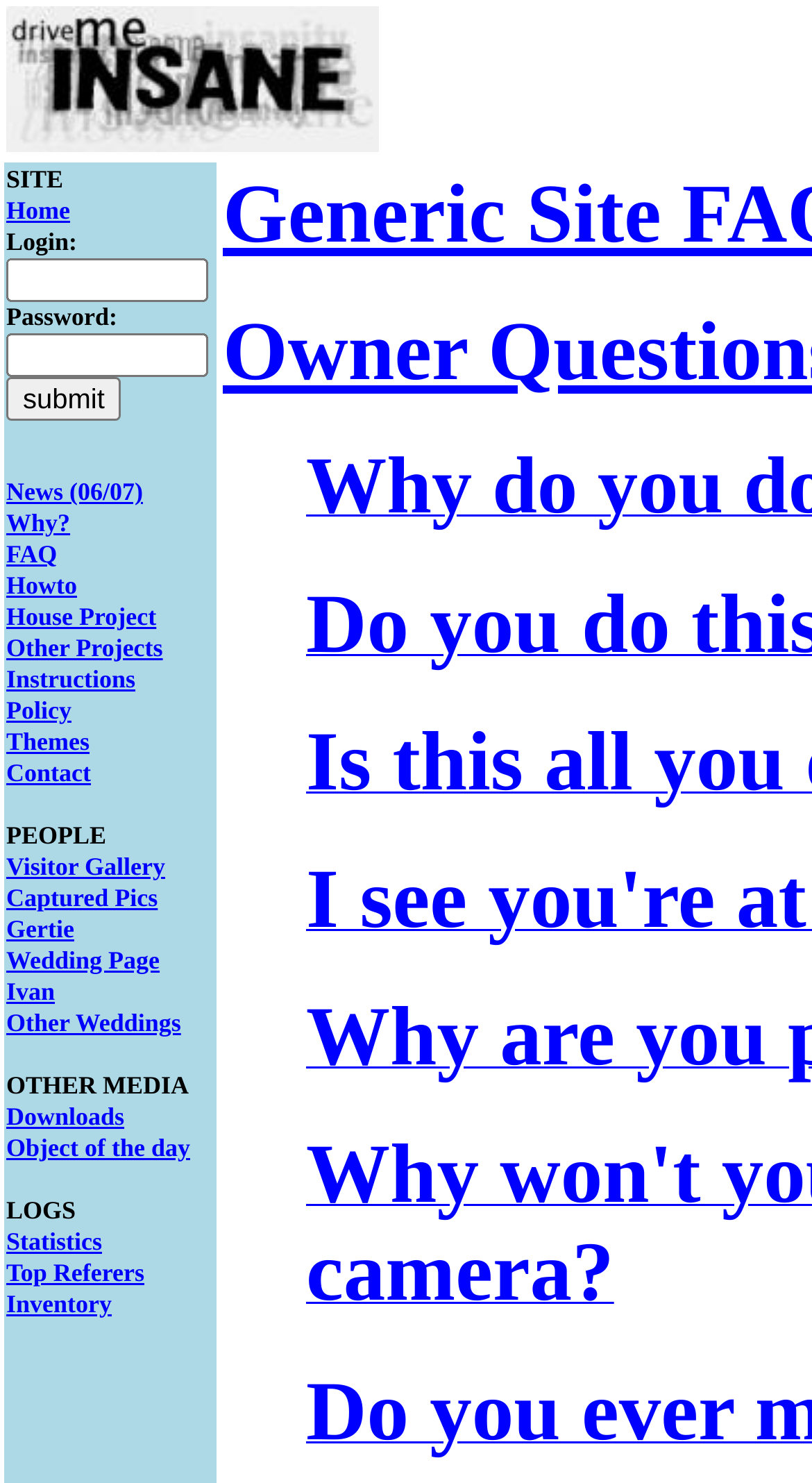Identify the bounding box coordinates for the region of the element that should be clicked to carry out the instruction: "go to home page". The bounding box coordinates should be four float numbers between 0 and 1, i.e., [left, top, right, bottom].

[0.008, 0.132, 0.086, 0.152]